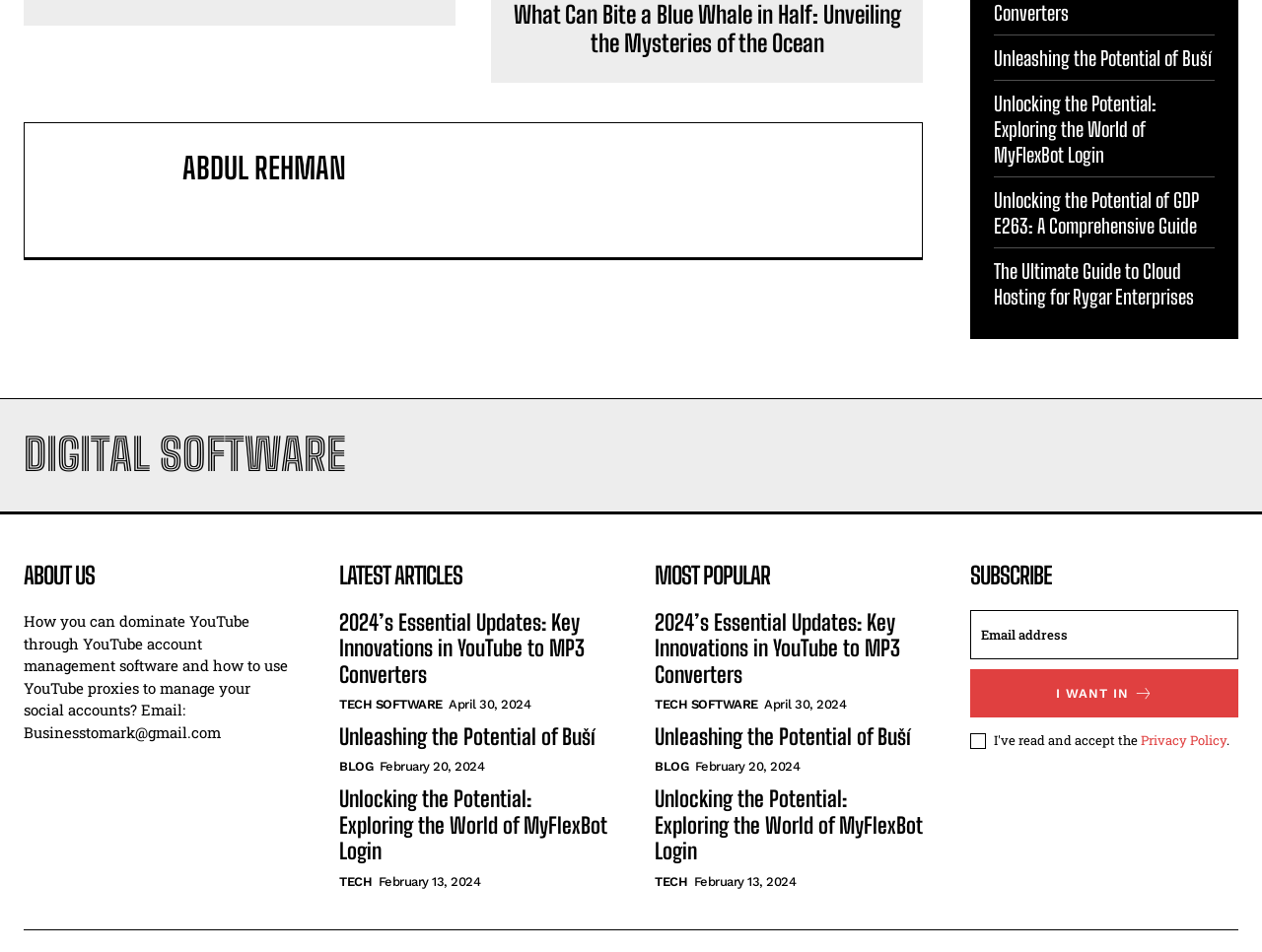Determine the bounding box coordinates of the clickable region to carry out the instruction: "Read the article about 2024’s Essential Updates: Key Innovations in YouTube to MP3 Converters".

[0.269, 0.705, 0.463, 0.788]